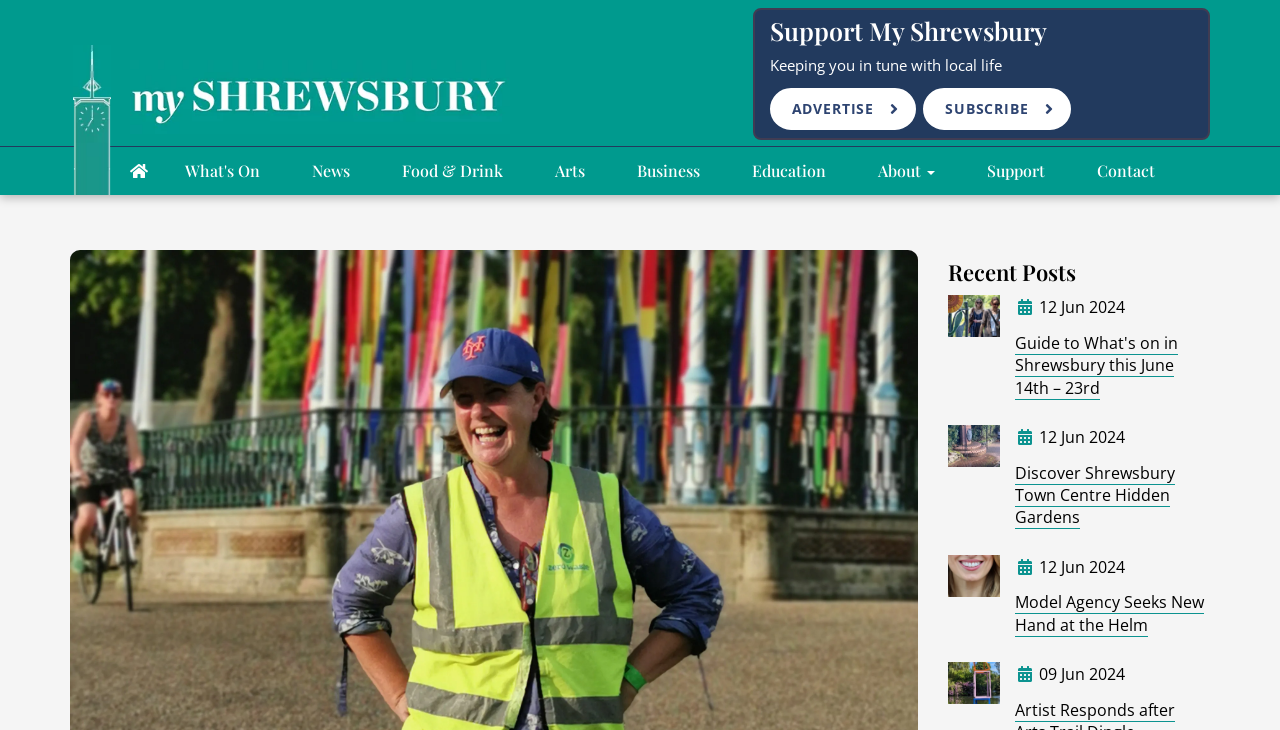Provide a single word or phrase to answer the given question: 
What are the categories of posts on this blog?

What's On, News, Food & Drink, Arts, Business, Education